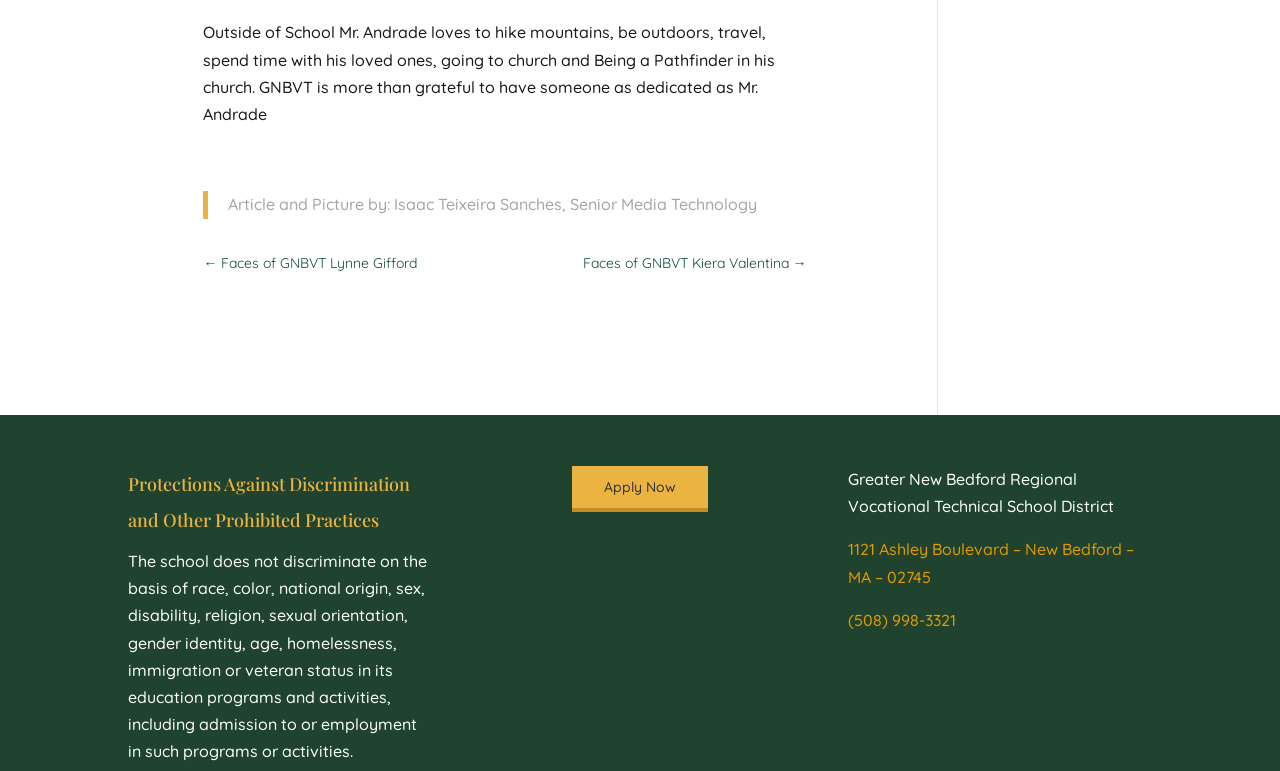Answer with a single word or phrase: 
What is the name of the person mentioned in the article?

Mr. Andrade